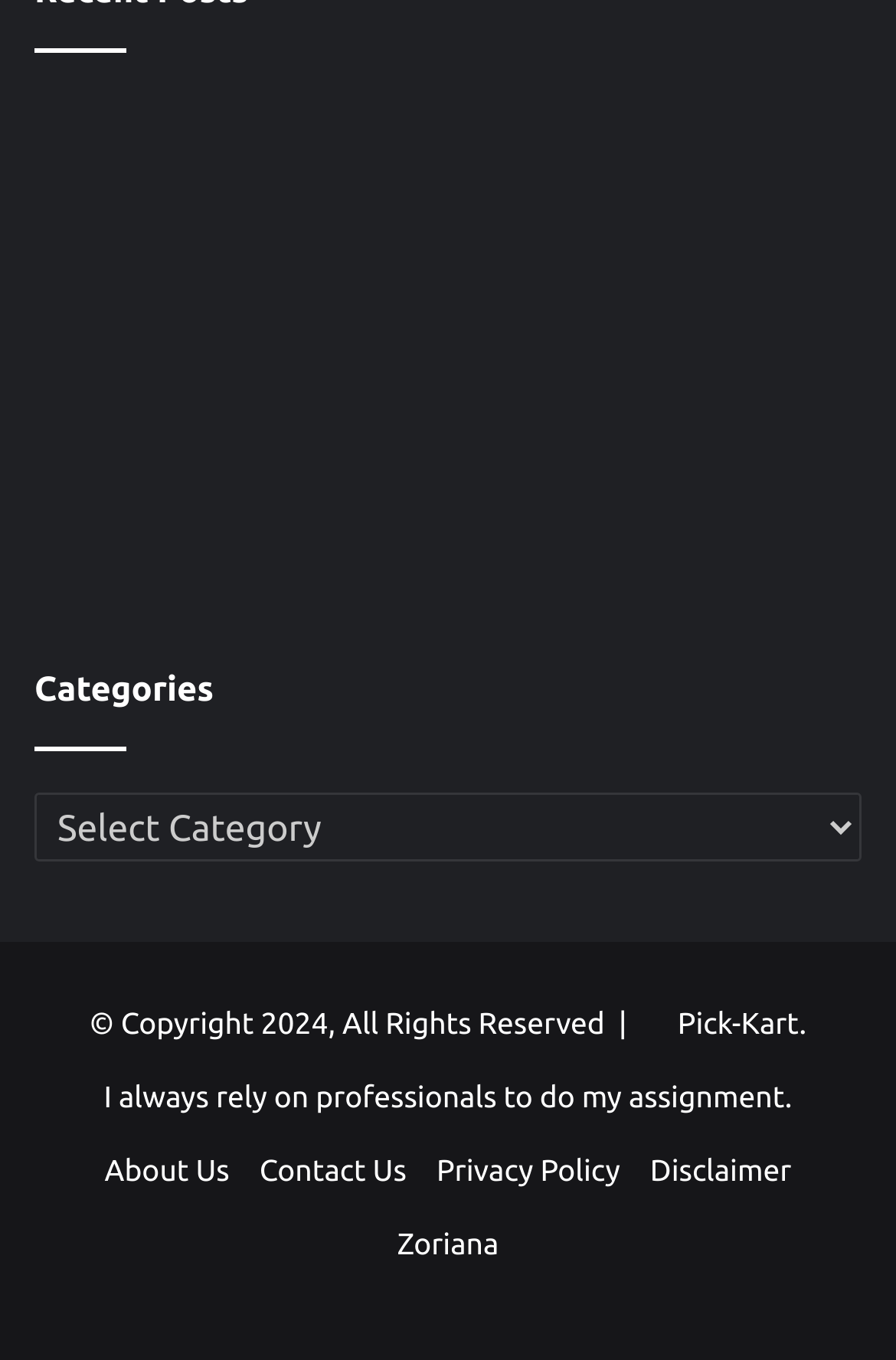Refer to the image and answer the question with as much detail as possible: What is the name of the website mentioned at the bottom?

The link at the bottom of the page mentions 'Pick-Kart'. Therefore, the name of the website mentioned is Pick-Kart.